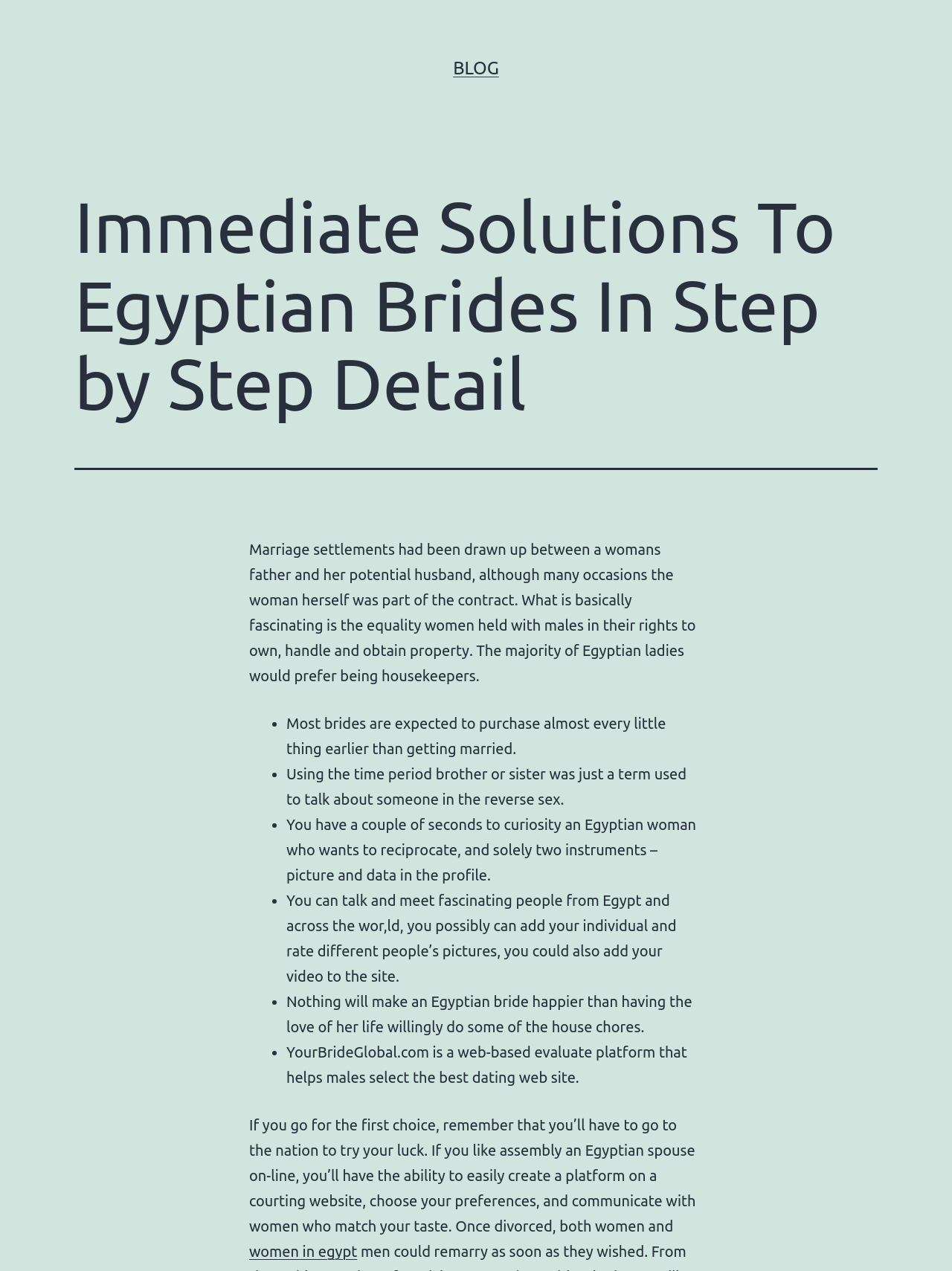What is the purpose of YourBrideGlobal.com?
Examine the screenshot and reply with a single word or phrase.

Review platform